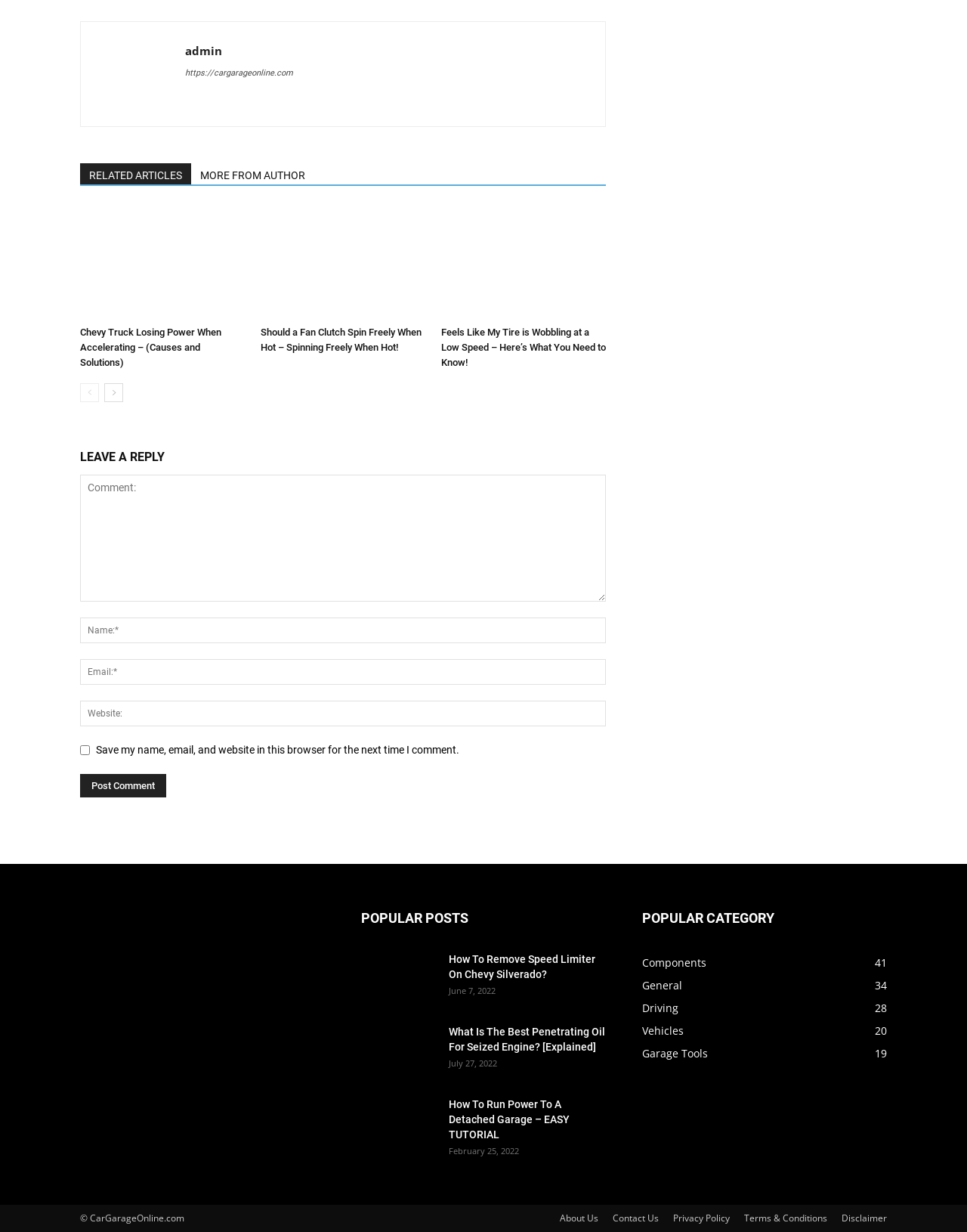Please find the bounding box coordinates (top-left x, top-left y, bottom-right x, bottom-right y) in the screenshot for the UI element described as follows: MORE FROM AUTHOR

[0.198, 0.132, 0.325, 0.149]